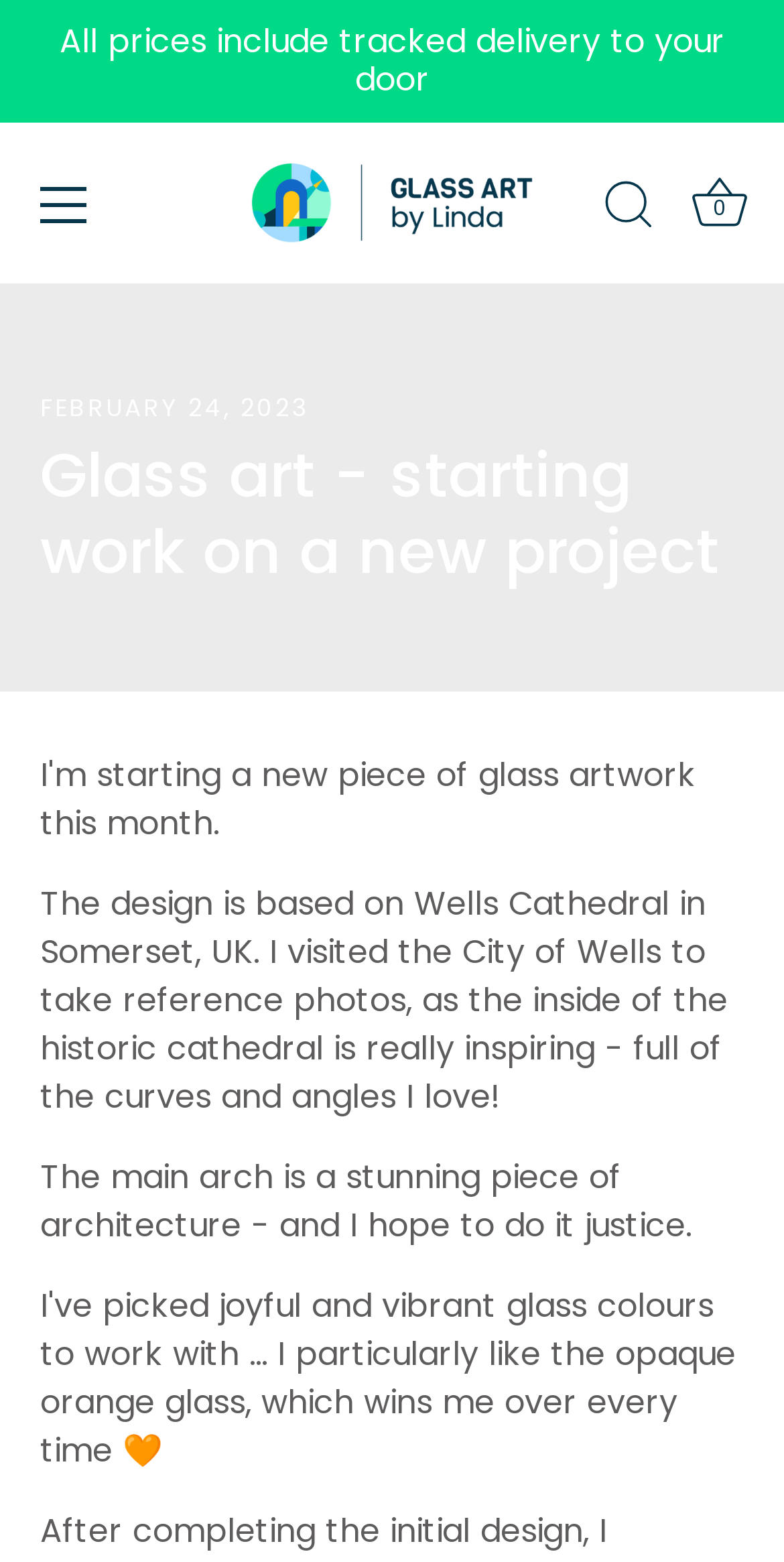What is the date of the post?
Look at the image and provide a short answer using one word or a phrase.

February 24, 2023